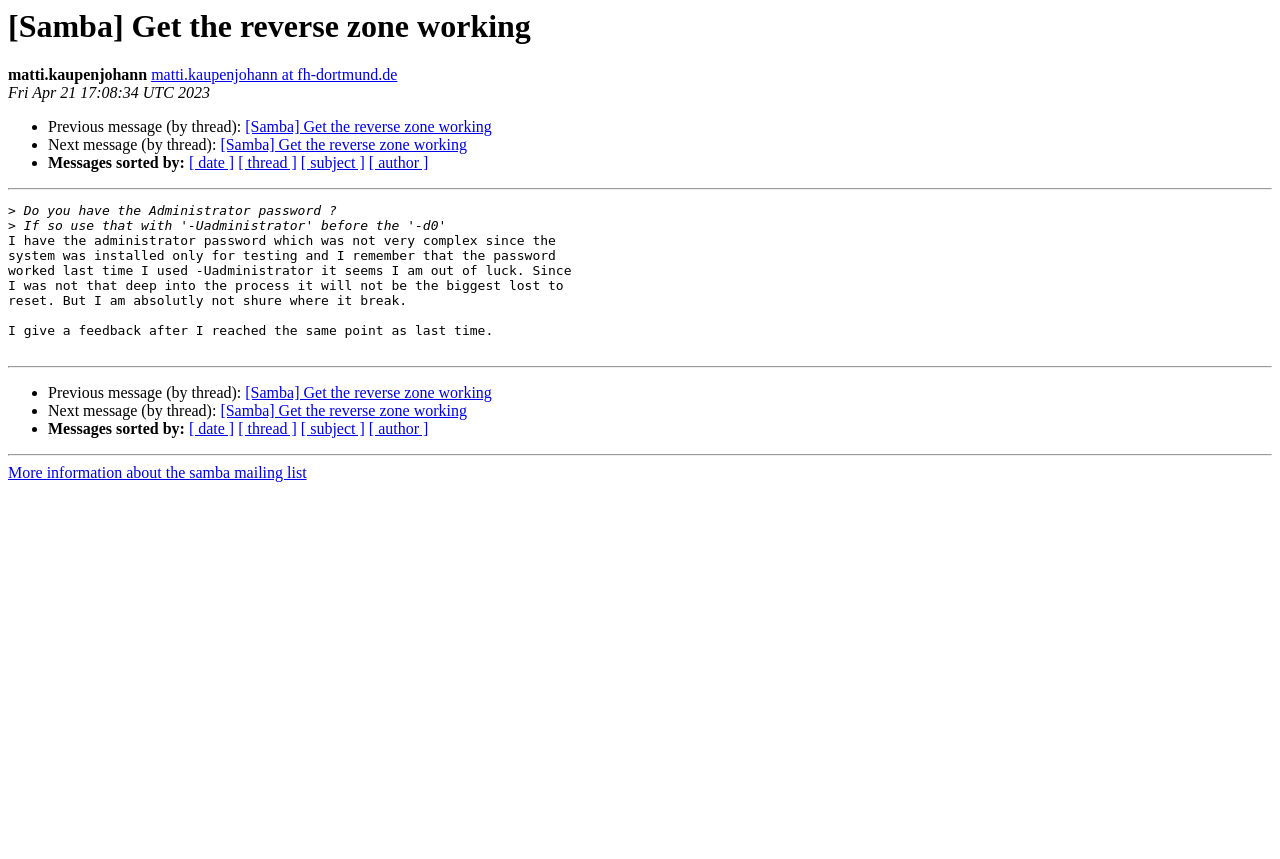Pinpoint the bounding box coordinates of the clickable element to carry out the following instruction: "View next message in thread."

[0.172, 0.468, 0.365, 0.488]